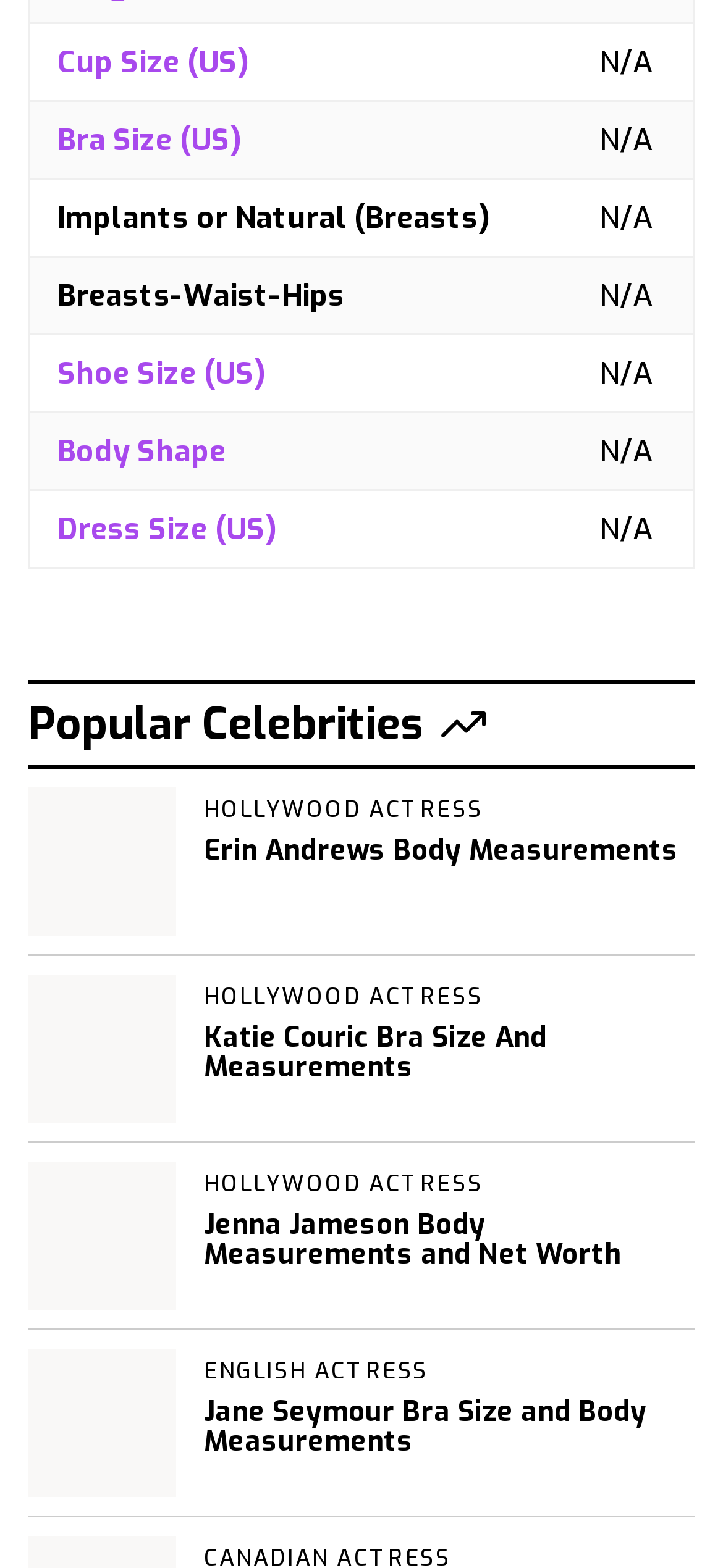Could you locate the bounding box coordinates for the section that should be clicked to accomplish this task: "View Erin Andrews Body Measurements".

[0.038, 0.49, 0.962, 0.61]